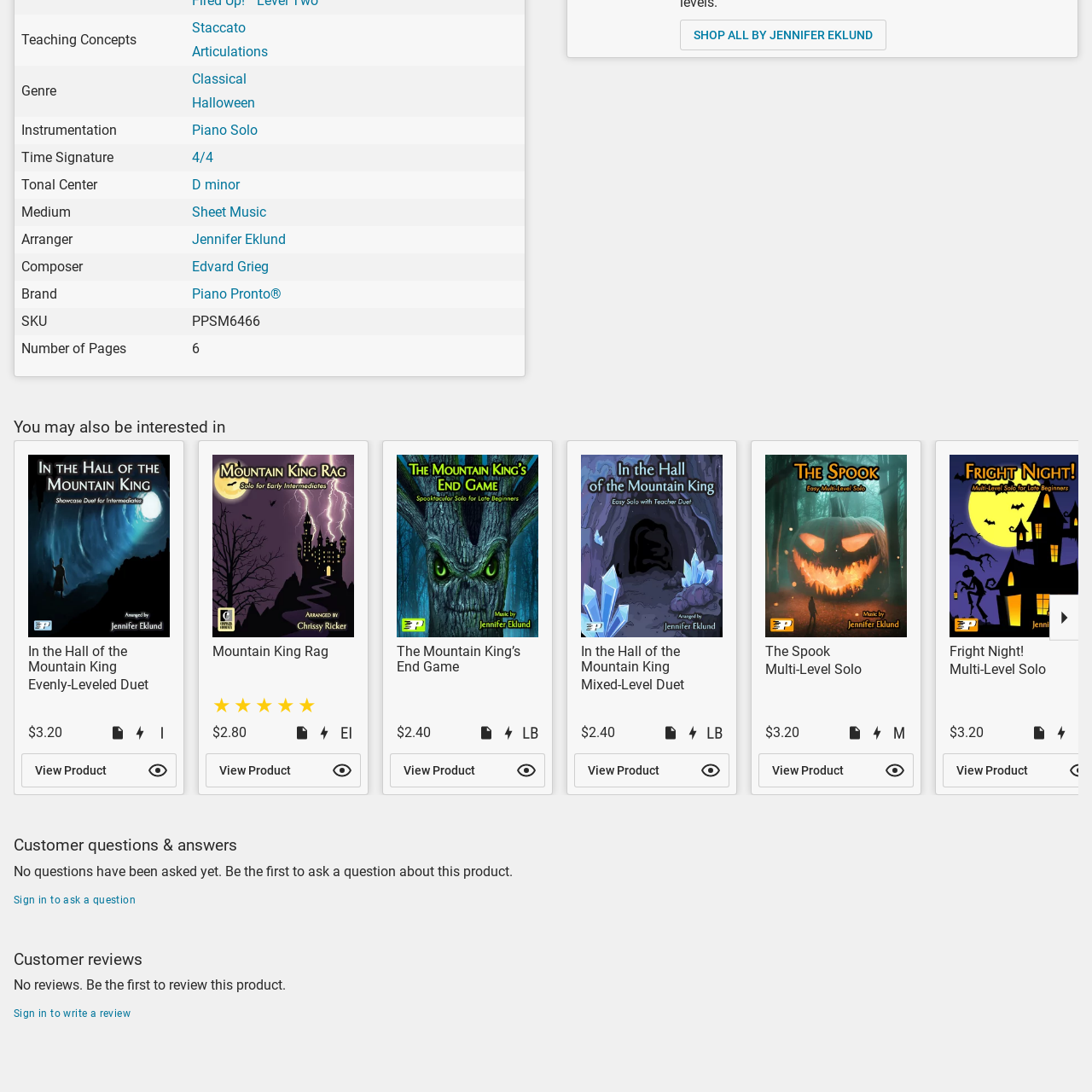Analyze the picture within the red frame, What type of instrument is the score likely intended for? 
Provide a one-word or one-phrase response.

Piano